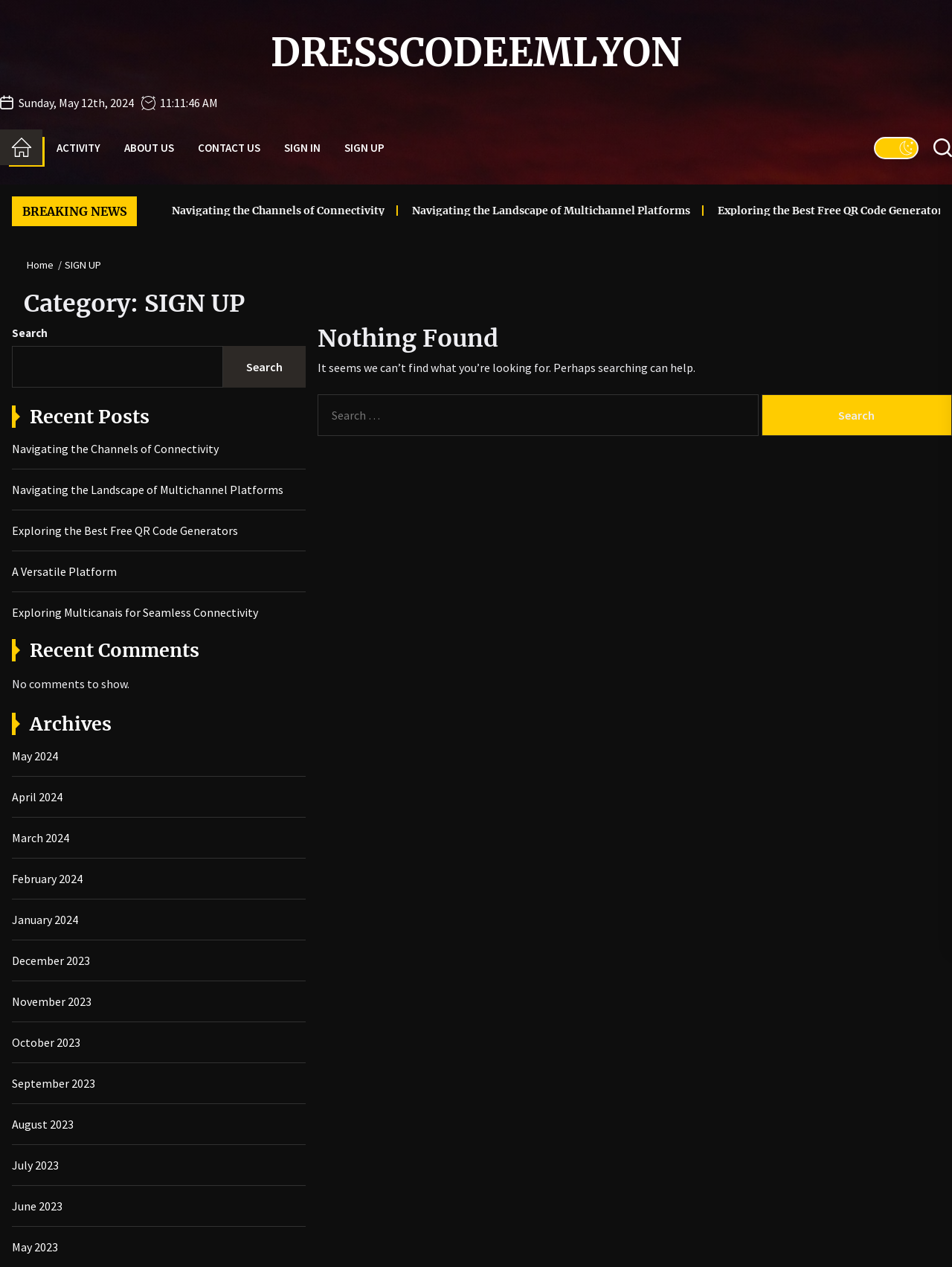Mark the bounding box of the element that matches the following description: "parent_node: Search for: value="Search"".

[0.8, 0.311, 1.0, 0.344]